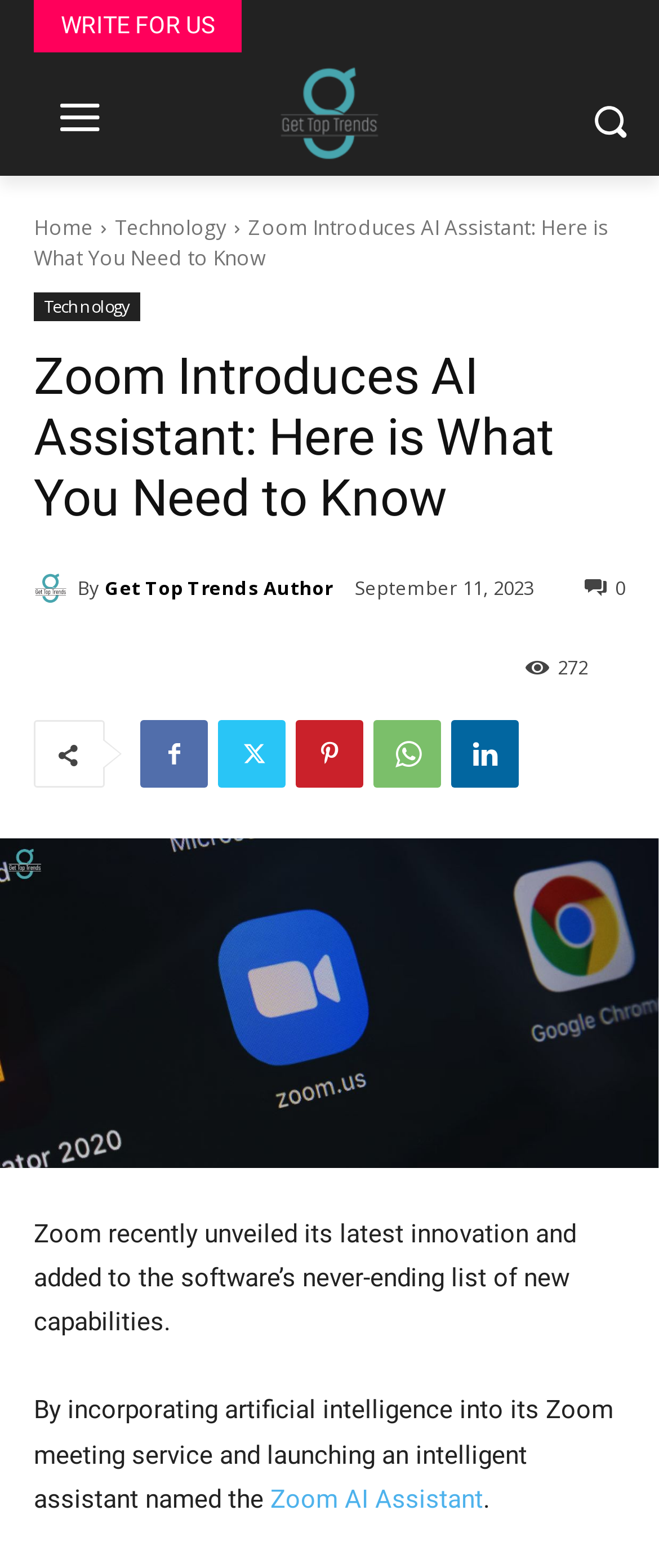Summarize the contents and layout of the webpage in detail.

The webpage is about Zoom introducing an AI assistant, with the main title "Zoom Introduces AI Assistant: Here is What You Need to Know" prominently displayed at the top. 

At the top left, there is a "WRITE FOR US" link, and next to it, a logo image with a link to the homepage. On the right side of the logo, there is another image. Below the logo, there are several links to different sections, including "Home" and "Technology". 

The main content of the webpage starts with a heading that repeats the title, followed by a link to "Get Top Trends Author" with an accompanying image. The text "By" is displayed next to it, and then another link to "Get Top Trends Author" appears. 

A time stamp "September 11, 2023" is shown, followed by a link with an icon. On the right side, there is a text "272" and several social media links with icons. 

The main article starts below, with a link to "Zoom AI Assistant" that spans the entire width of the page, accompanied by an image. The article text begins with "Zoom recently unveiled its latest innovation and added to the software’s never-ending list of new capabilities." and continues with "By incorporating artificial intelligence into its Zoom meeting service and launching an intelligent assistant named the". The article is interrupted by a link to "Zoom AI Assistant" in the middle of the sentence.